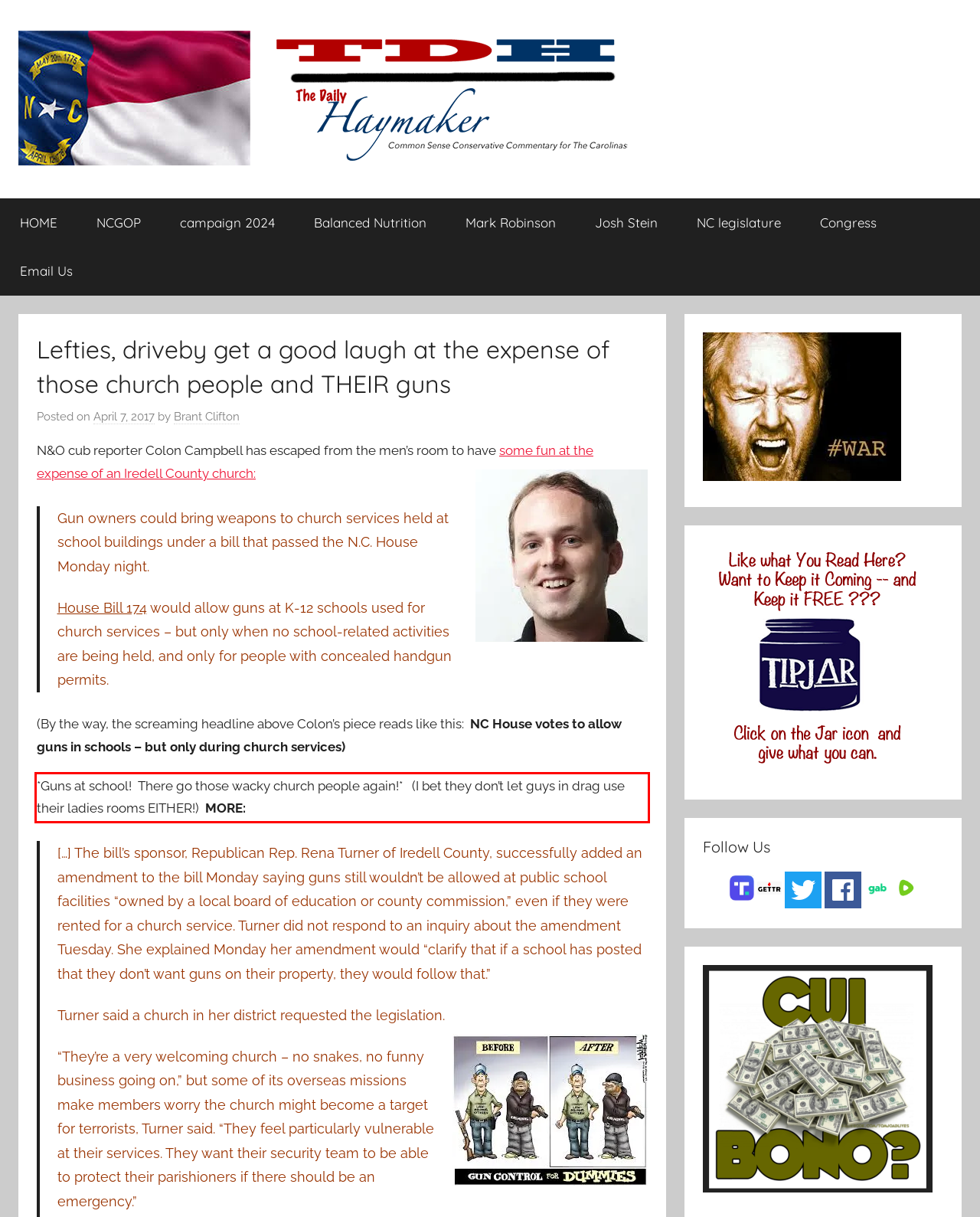Using the provided screenshot of a webpage, recognize the text inside the red rectangle bounding box by performing OCR.

*Guns at school! There go those wacky church people again!* (I bet they don’t let guys in drag use their ladies rooms EITHER!) MORE: